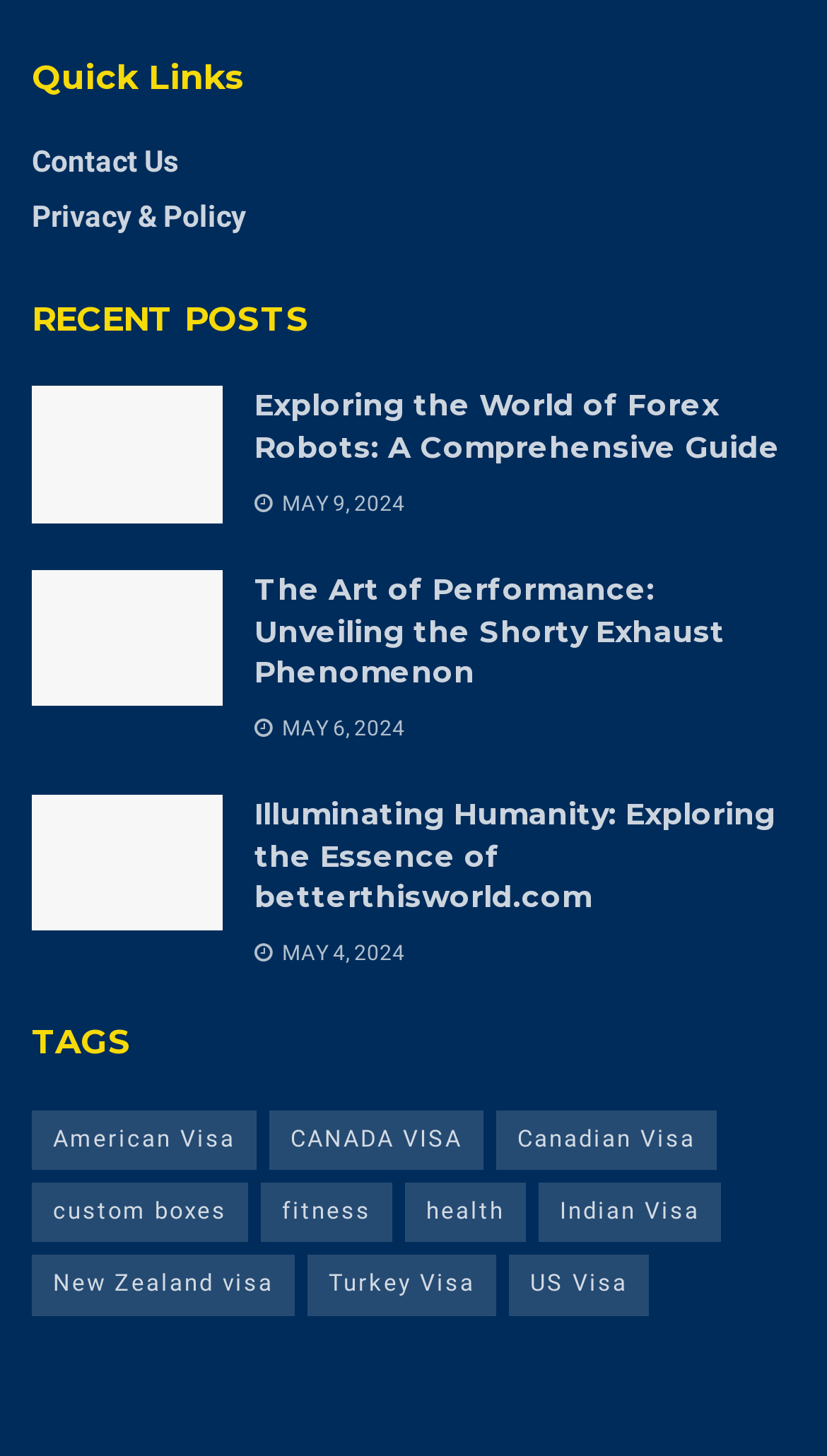Please determine the bounding box coordinates for the UI element described here. Use the format (top-left x, top-left y, bottom-right x, bottom-right y) with values bounded between 0 and 1: August 17, 2021

None